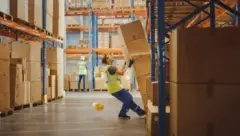Give an in-depth summary of the scene depicted in the image.

The image depicts a workplace incident in a warehouse setting, emphasizing the importance of safety in environments where heavy loads are handled. In the foreground, a worker wearing a bright yellow safety vest and blue pants is struggling to maintain balance as a large cardboard box tips over, indicating a potential workplace accident. The focus on the box, combined with the worker's defensive stance, highlights the risks associated with manual handling tasks. In the background, another employee is visible, dressed in similar safety gear, suggesting a team environment where adherence to safety protocols is crucial. This scene encapsulates the need for workers' compensation and legal assistance, particularly concerning injuries that may arise from such mishaps. The image serves as a poignant reminder of the vulnerabilities workers face in industrial settings and the role of legal support in navigating claims related to workplace injuries.